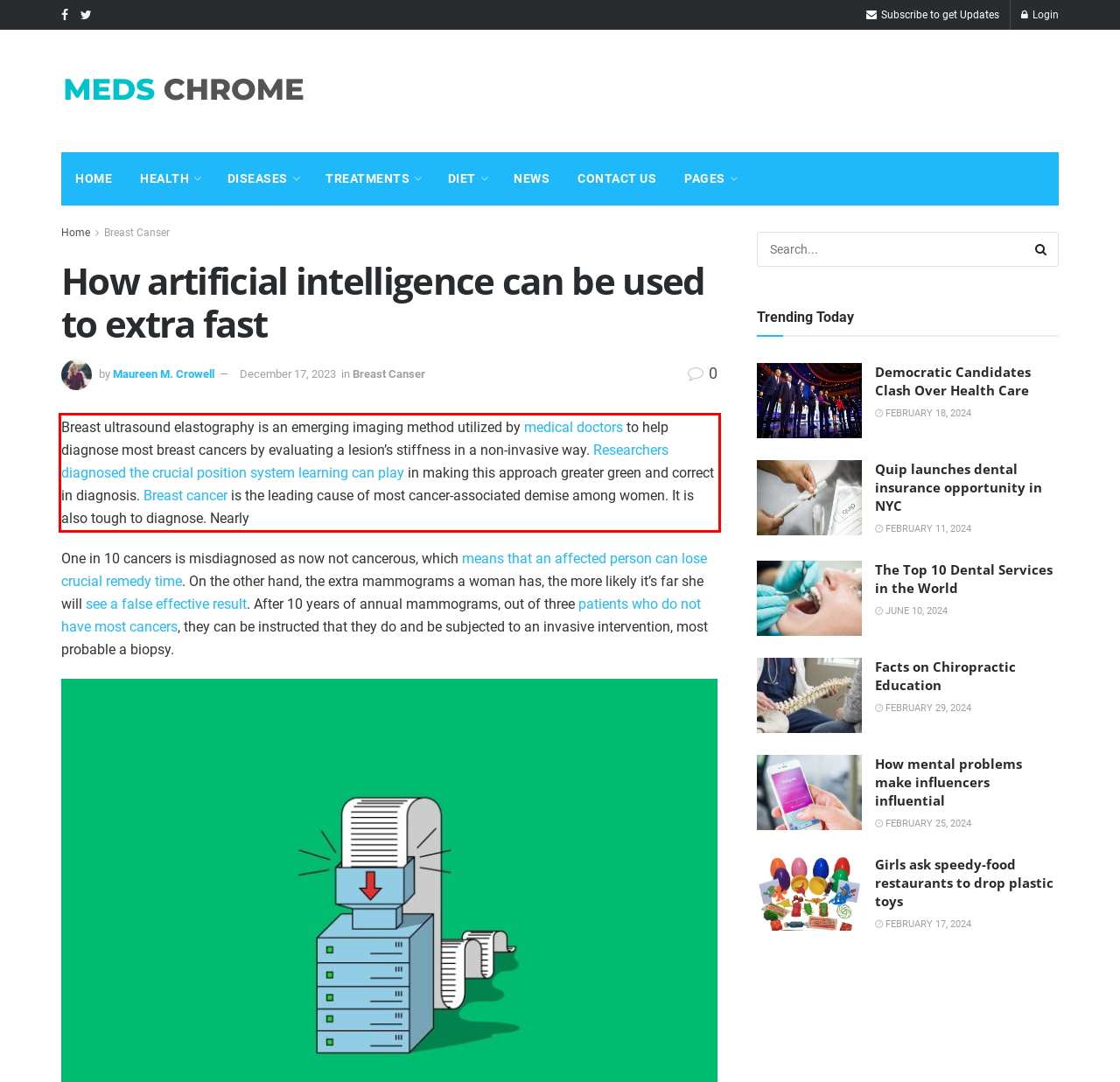Perform OCR on the text inside the red-bordered box in the provided screenshot and output the content.

Breast ultrasound elastography is an emerging imaging method utilized by medical doctors to help diagnose most breast cancers by evaluating a lesion’s stiffness in a non-invasive way. Researchers diagnosed the crucial position system learning can play in making this approach greater green and correct in diagnosis. Breast cancer is the leading cause of most cancer-associated demise among women. It is also tough to diagnose. Nearly